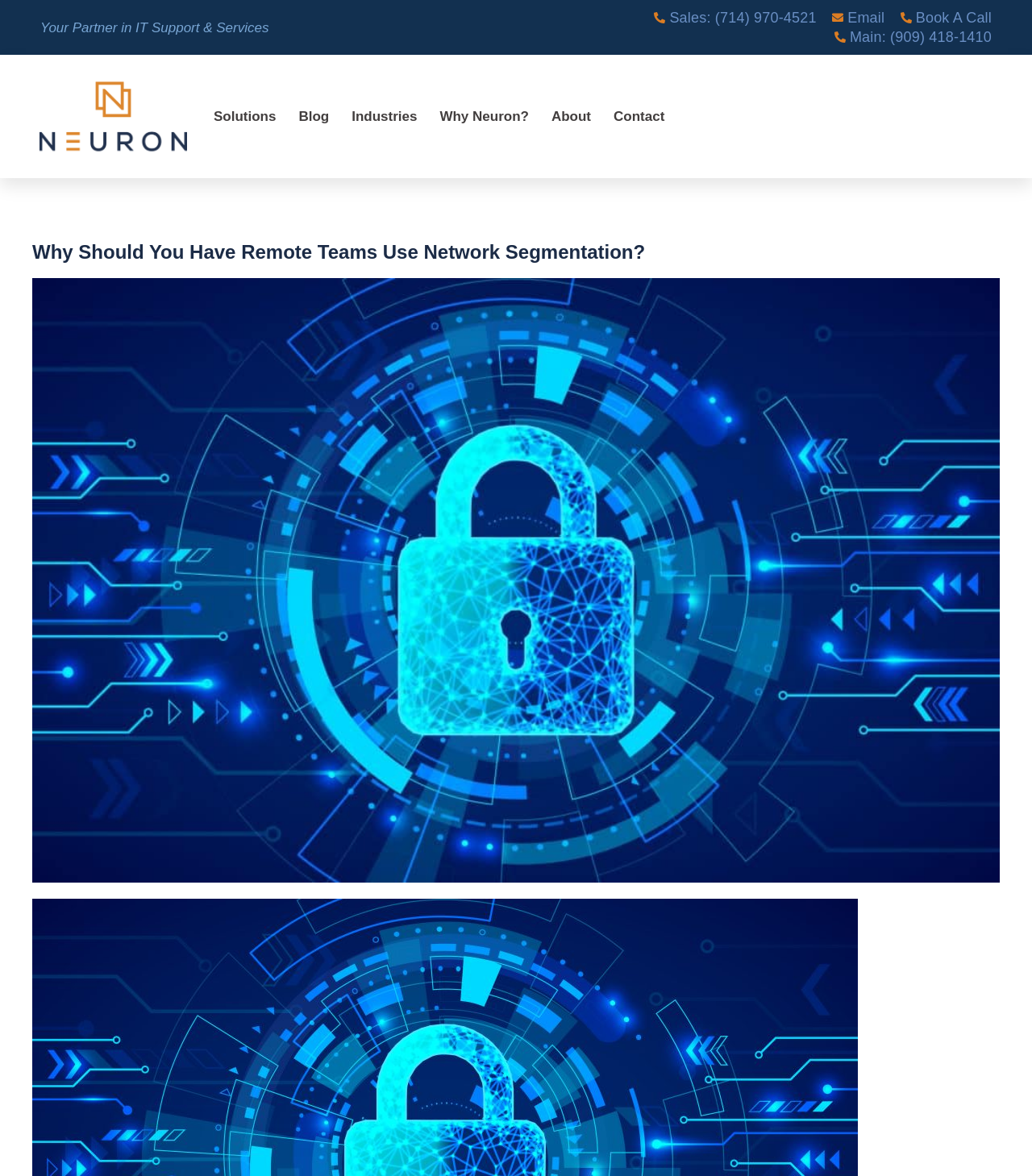Please identify the bounding box coordinates of the area I need to click to accomplish the following instruction: "Click the 'Leave a Comment' button".

None